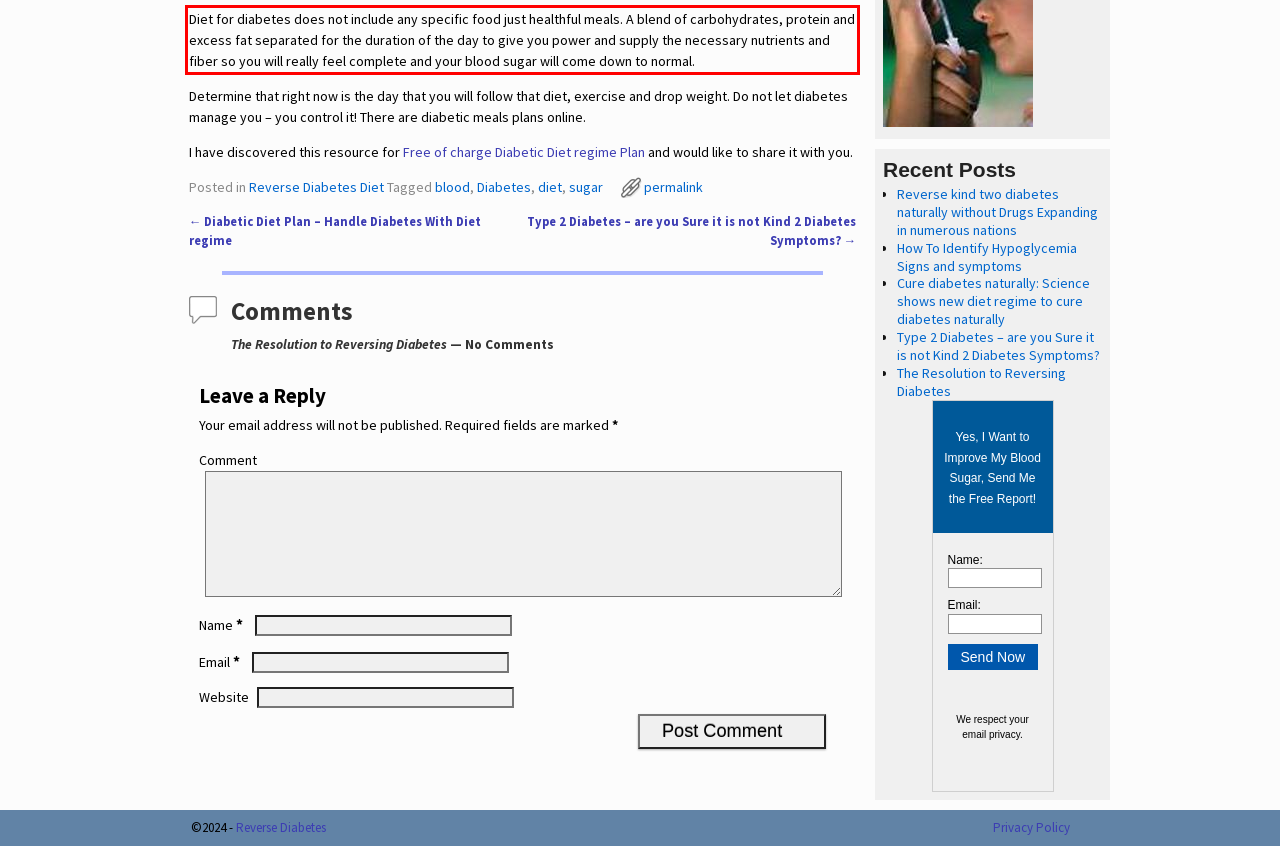Given the screenshot of a webpage, identify the red rectangle bounding box and recognize the text content inside it, generating the extracted text.

Diet for diabetes does not include any specific food just healthful meals. A blend of carbohydrates, protein and excess fat separated for the duration of the day to give you power and supply the necessary nutrients and fiber so you will really feel complete and your blood sugar will come down to normal.